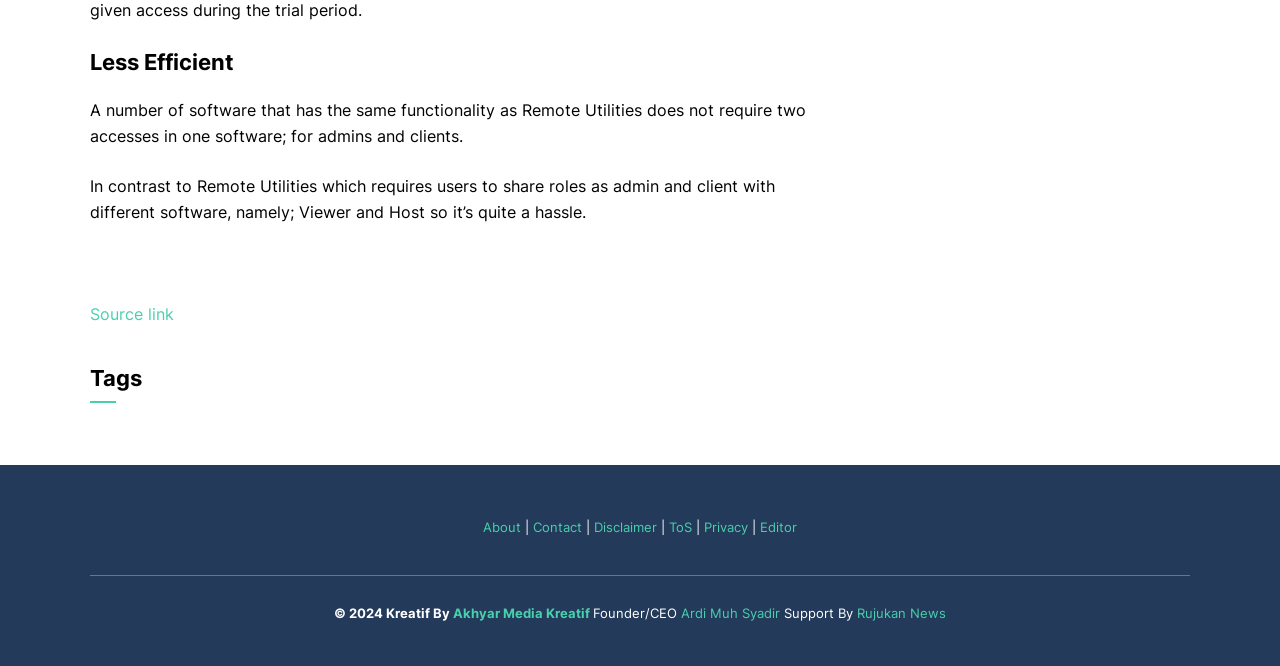Find the bounding box coordinates of the clickable area required to complete the following action: "Visit 'Source link'".

[0.07, 0.456, 0.136, 0.486]